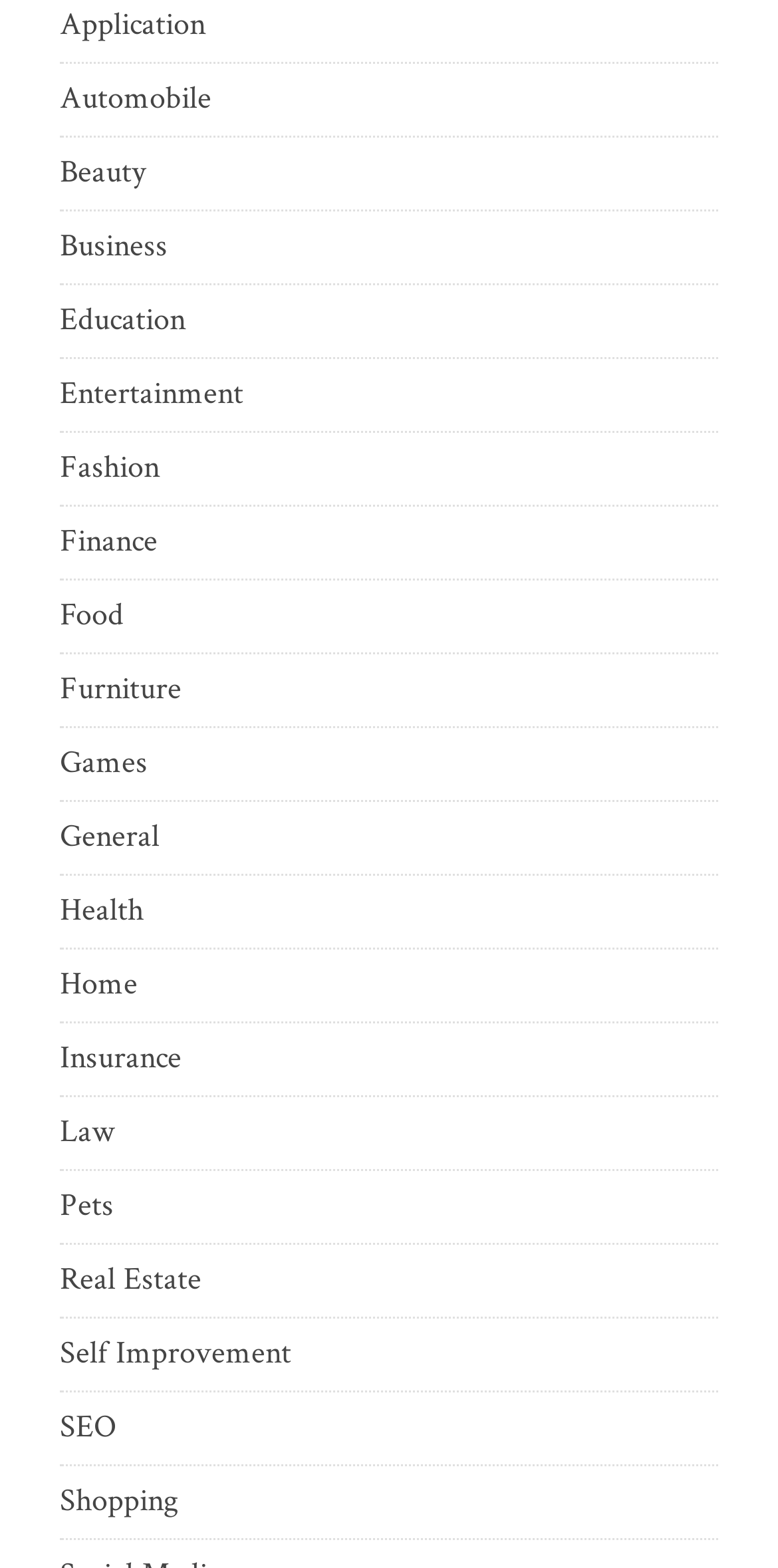Given the element description "Real Estate" in the screenshot, predict the bounding box coordinates of that UI element.

[0.077, 0.801, 0.259, 0.832]